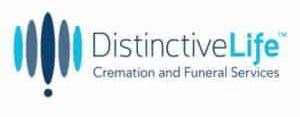Answer briefly with one word or phrase:
What is the name of the company?

Distinctive Life